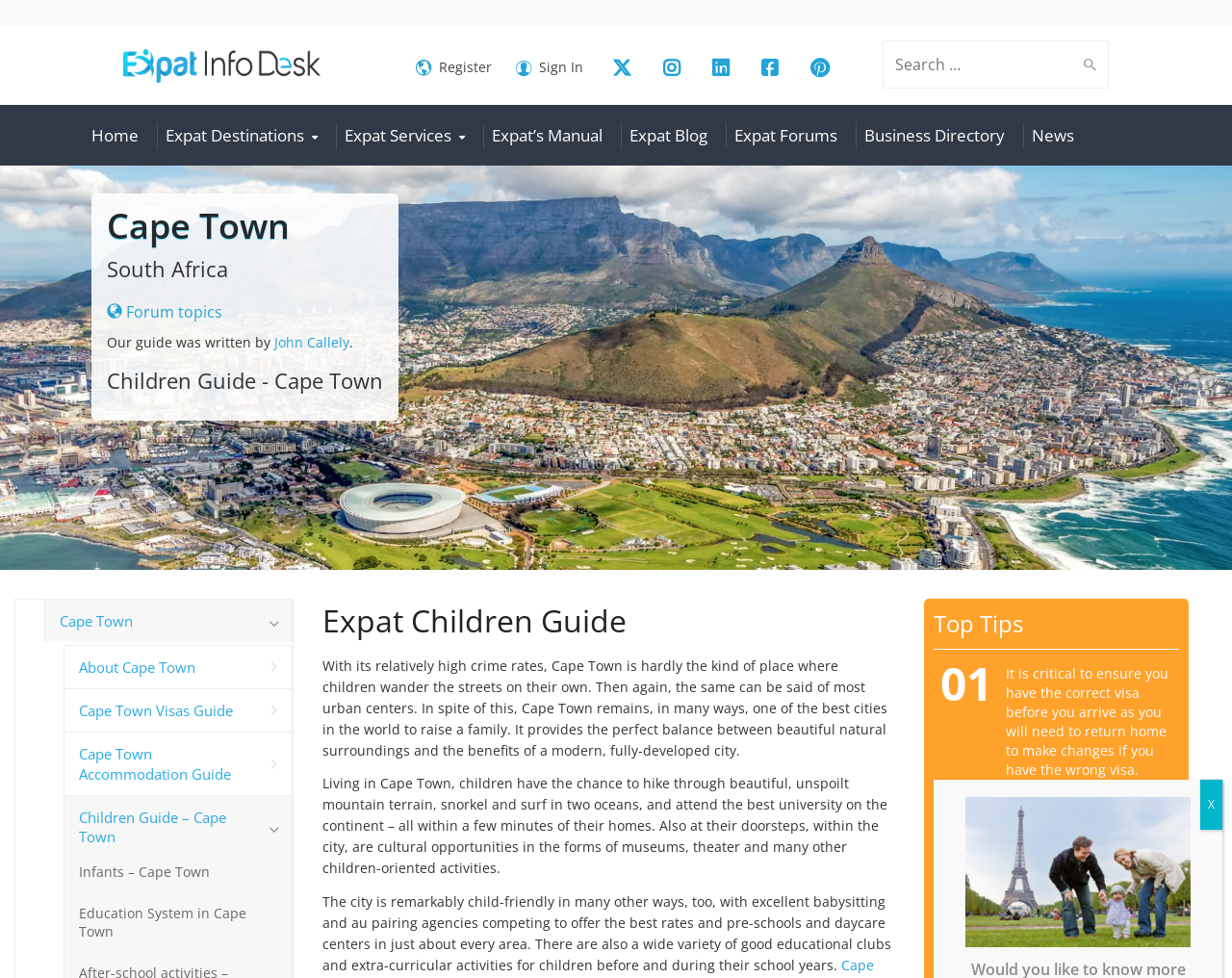What is the topic of the guide?
Offer a detailed and exhaustive answer to the question.

I found the answer by looking at the heading elements, which indicate that the guide is about Cape Town, specifically for expats with children.